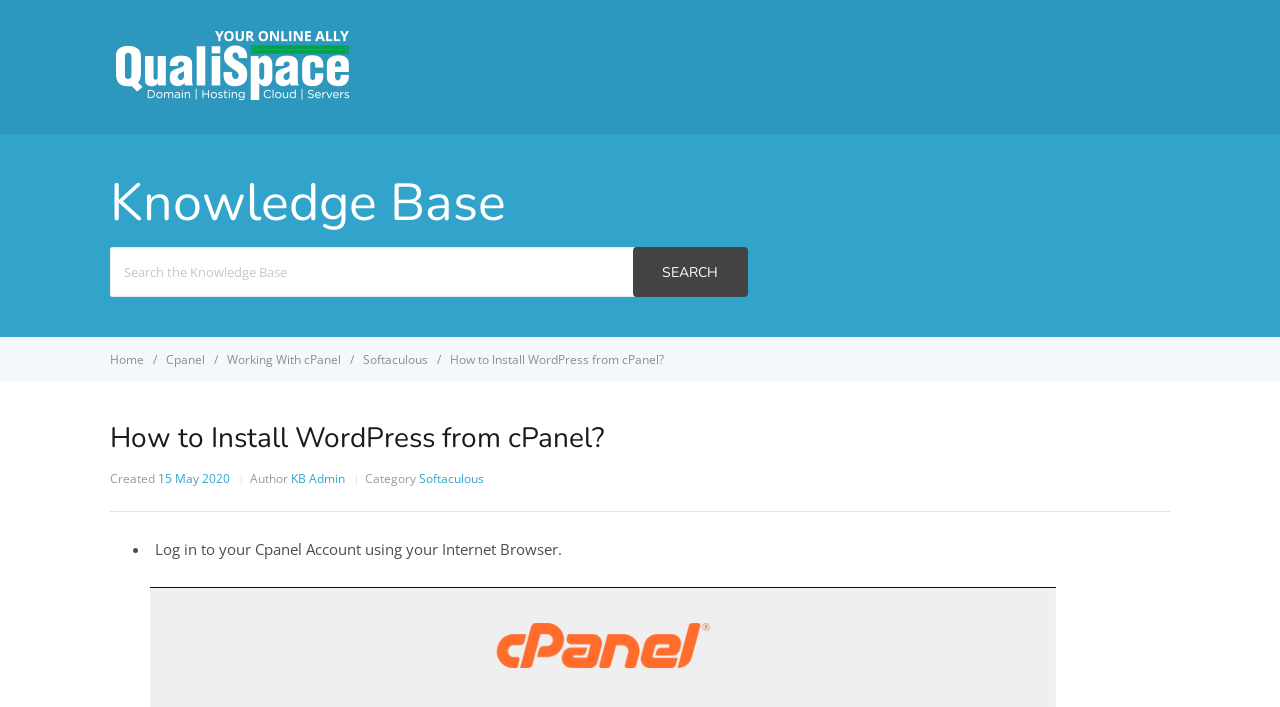Locate the bounding box coordinates of the element to click to perform the following action: 'Search the Knowledge Base'. The coordinates should be given as four float values between 0 and 1, in the form of [left, top, right, bottom].

[0.086, 0.349, 0.496, 0.42]